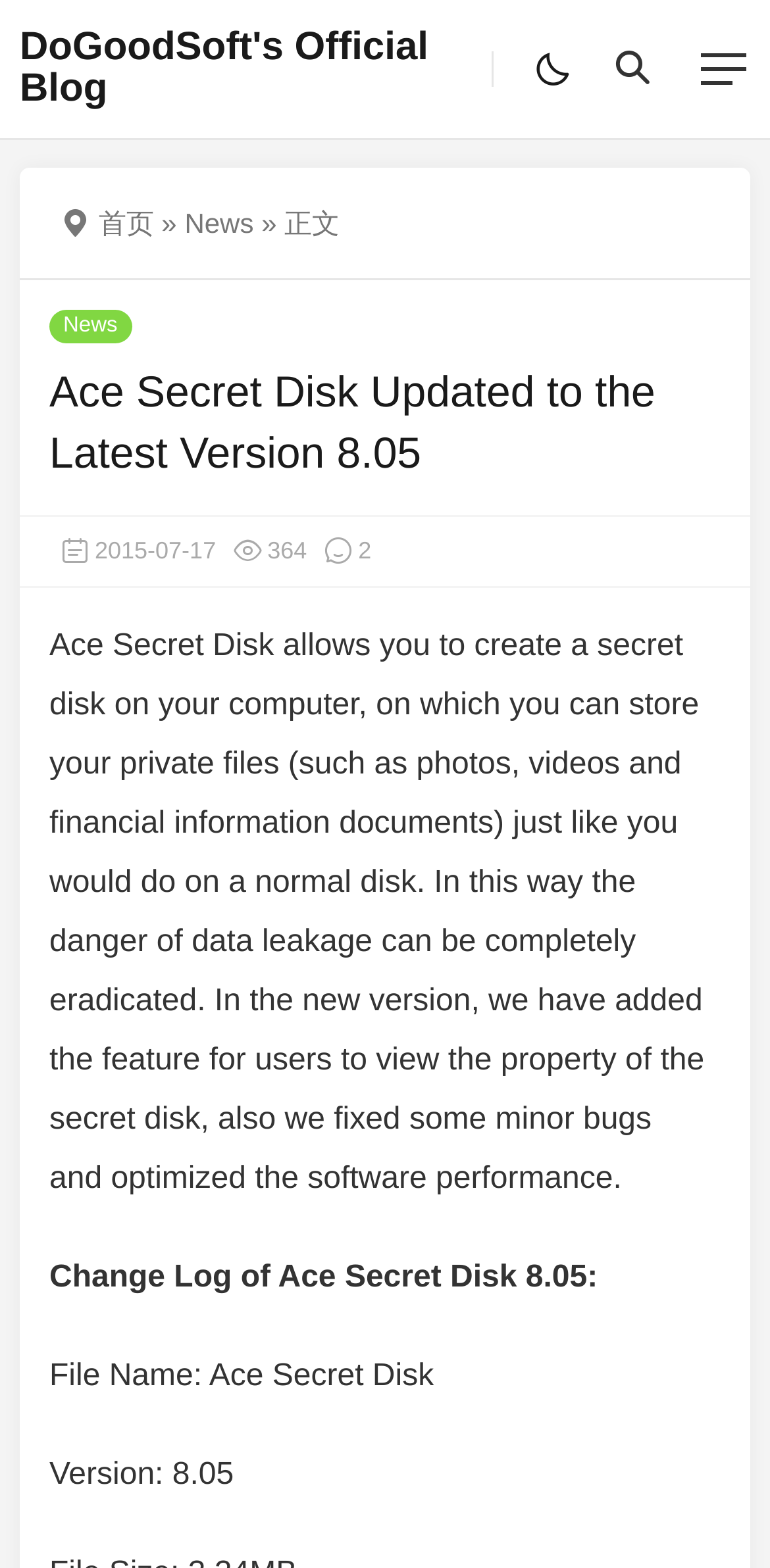Please answer the following question using a single word or phrase: 
How many links are there in the top navigation menu?

3